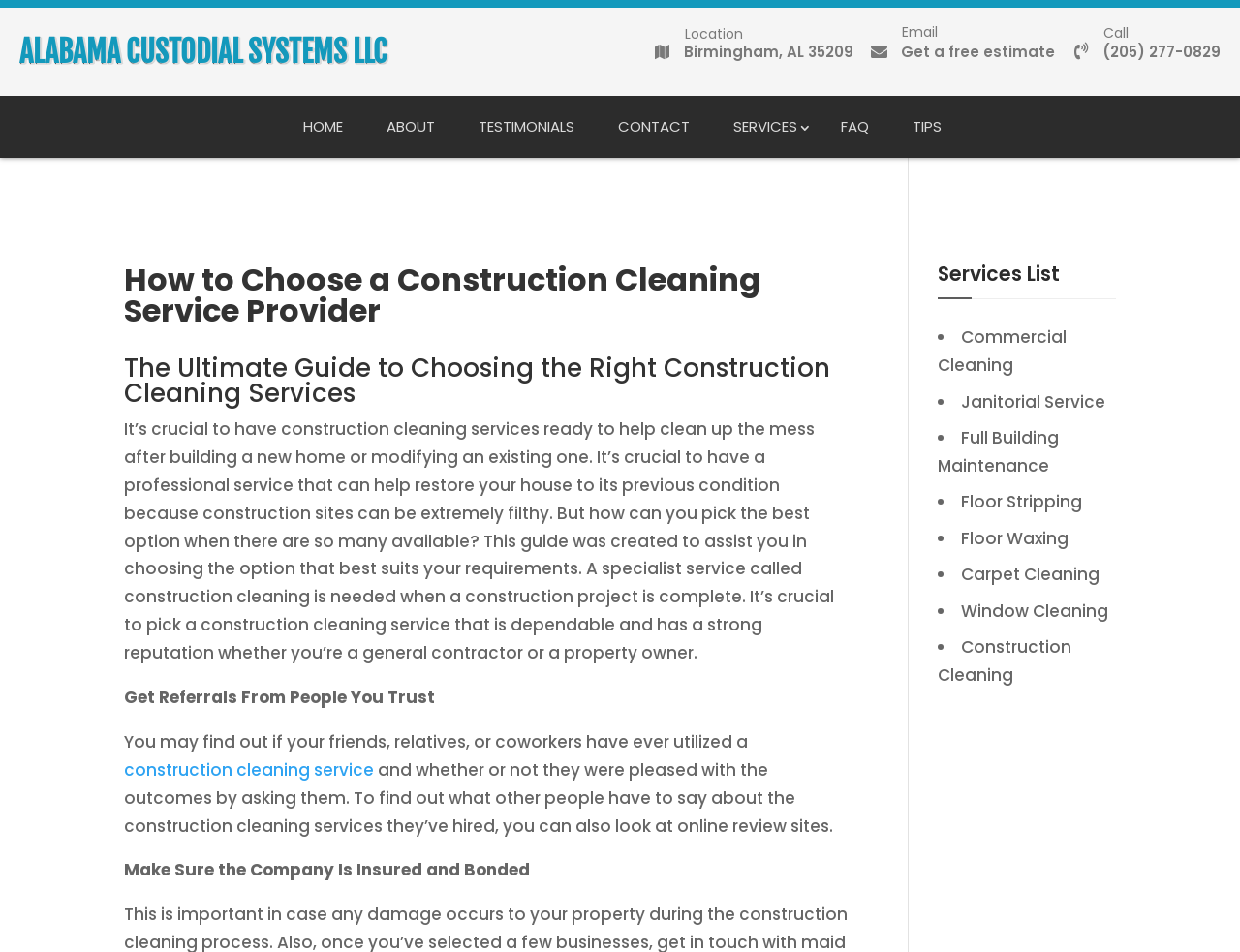Determine the heading of the webpage and extract its text content.

How to Choose a Construction Cleaning Service Provider